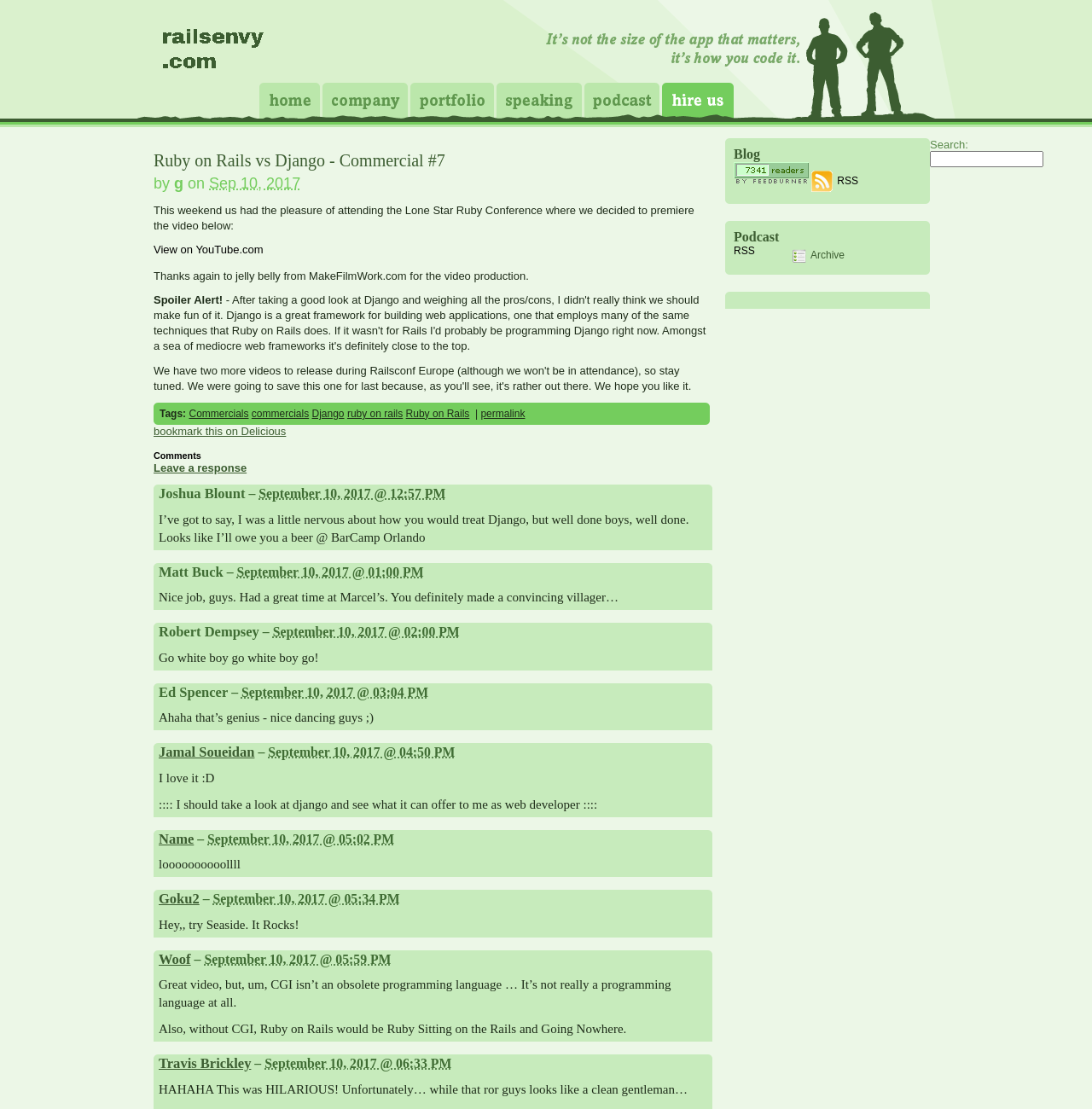Please find the bounding box coordinates of the element's region to be clicked to carry out this instruction: "View the video on YouTube".

[0.141, 0.219, 0.241, 0.23]